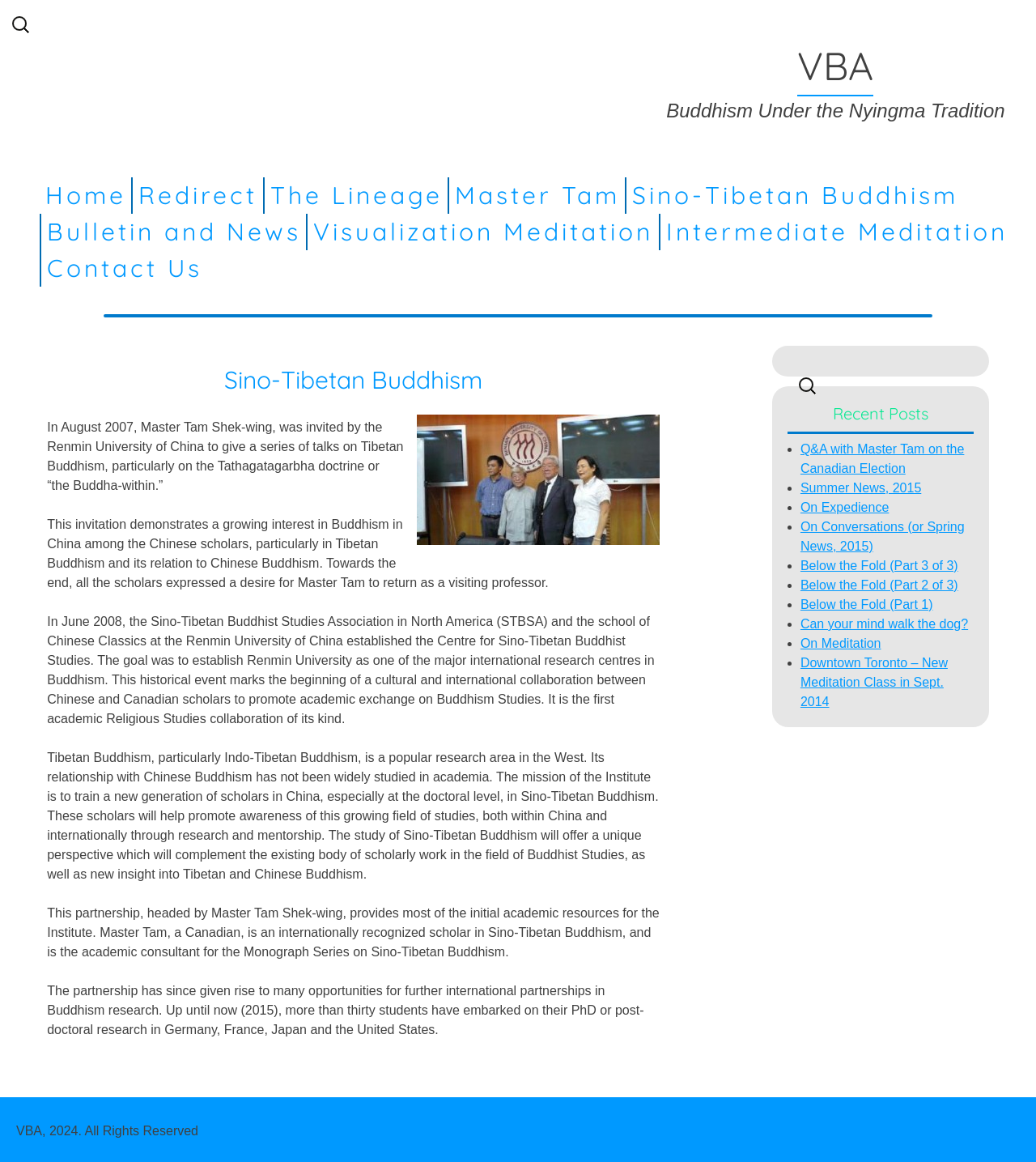Provide the bounding box coordinates of the section that needs to be clicked to accomplish the following instruction: "Search for something."

[0.007, 0.009, 0.035, 0.035]